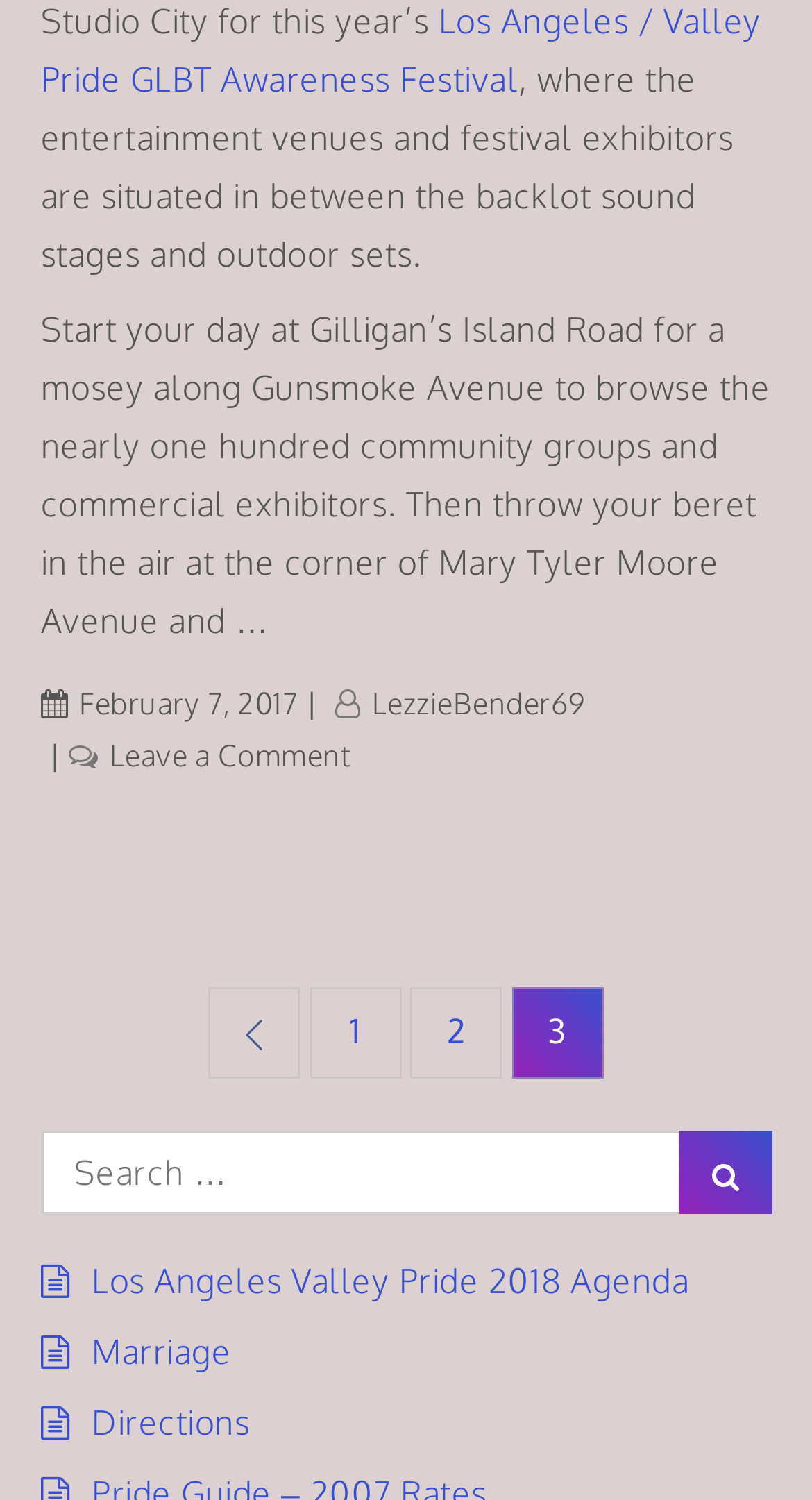Please specify the bounding box coordinates of the clickable region necessary for completing the following instruction: "Click on the link to Marriage". The coordinates must consist of four float numbers between 0 and 1, i.e., [left, top, right, bottom].

[0.05, 0.887, 0.285, 0.915]